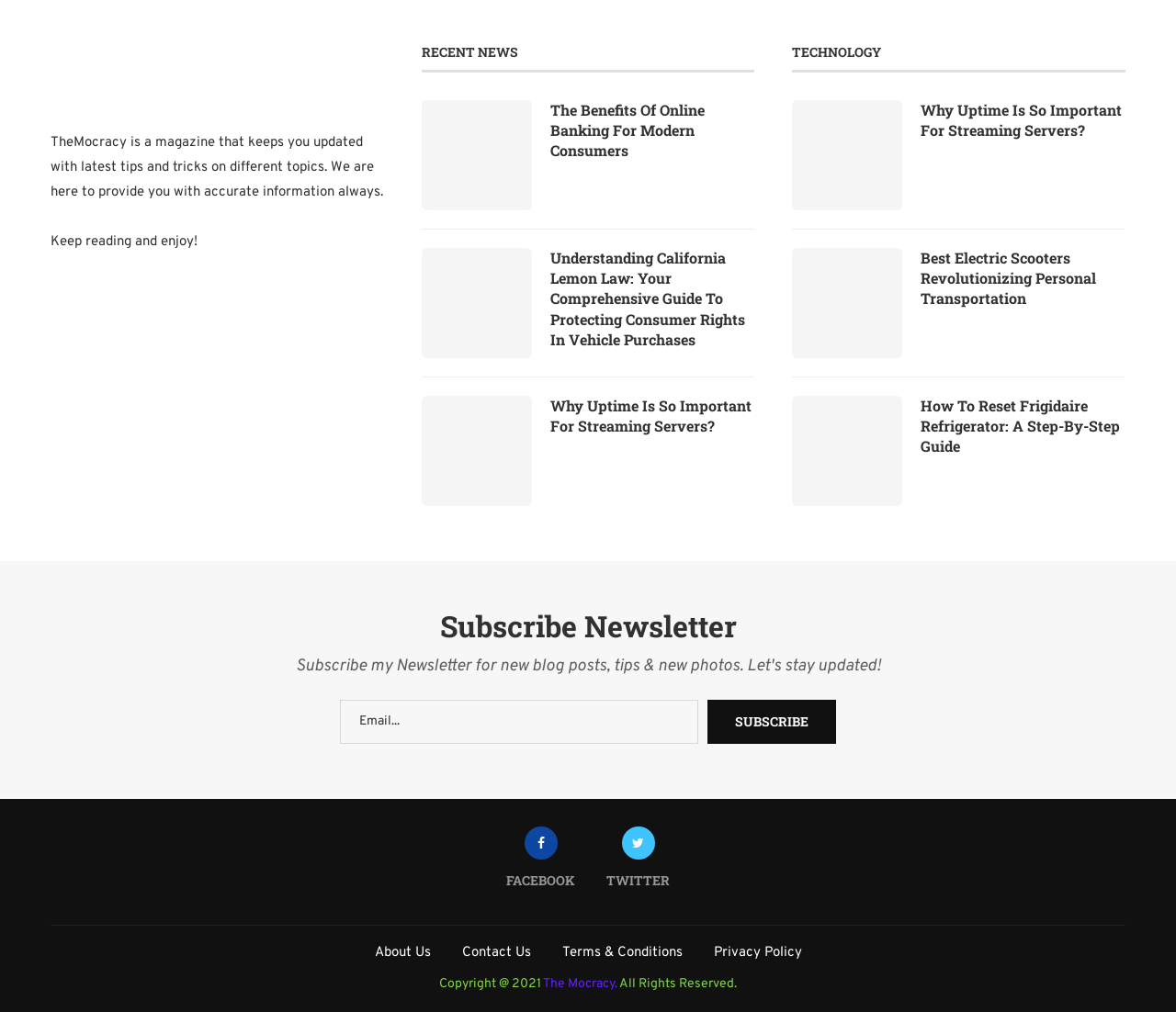Point out the bounding box coordinates of the section to click in order to follow this instruction: "Click the 'HOME' link".

None